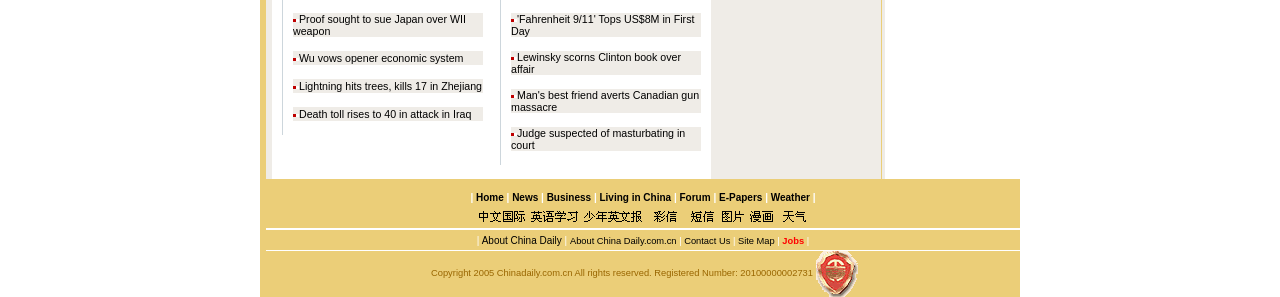Bounding box coordinates are specified in the format (top-left x, top-left y, bottom-right x, bottom-right y). All values are floating point numbers bounded between 0 and 1. Please provide the bounding box coordinate of the region this sentence describes: E-Papers

[0.562, 0.646, 0.596, 0.684]